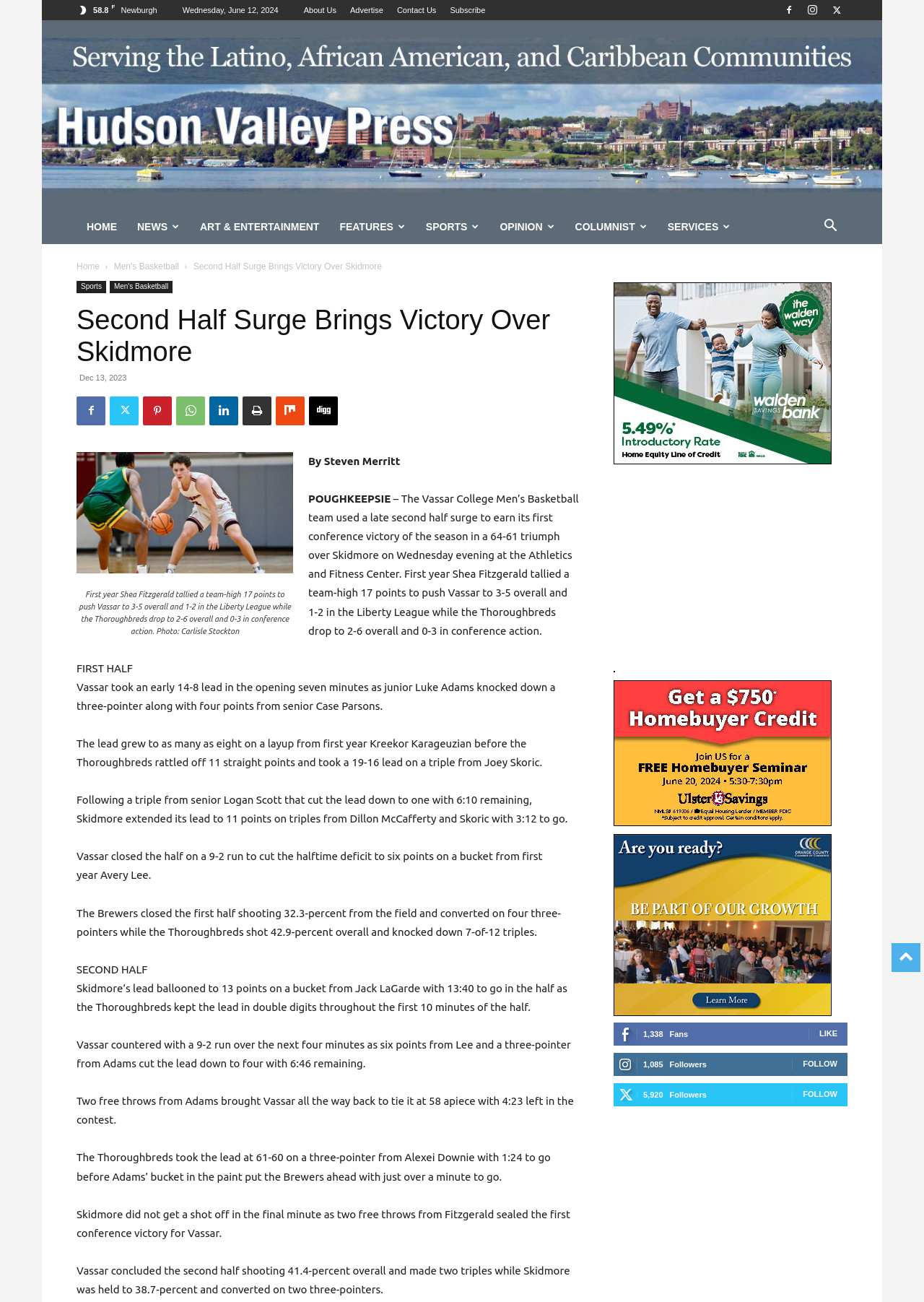Could you specify the bounding box coordinates for the clickable section to complete the following instruction: "View the 'ART & ENTERTAINMENT' page"?

[0.205, 0.161, 0.357, 0.187]